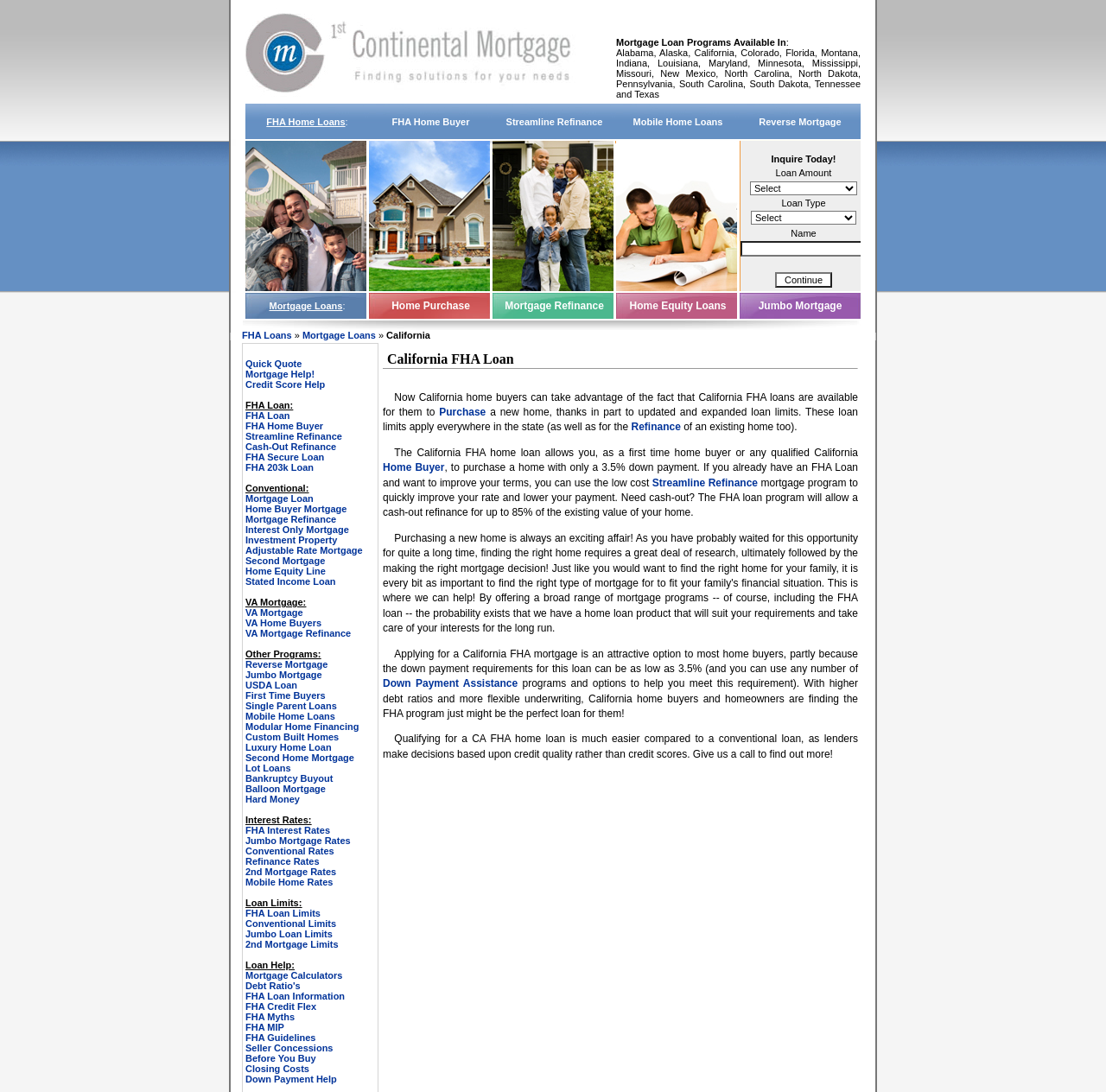What is the purpose of the 'Streamline Refinance' link?
Examine the image and give a concise answer in one word or a short phrase.

Refinancing